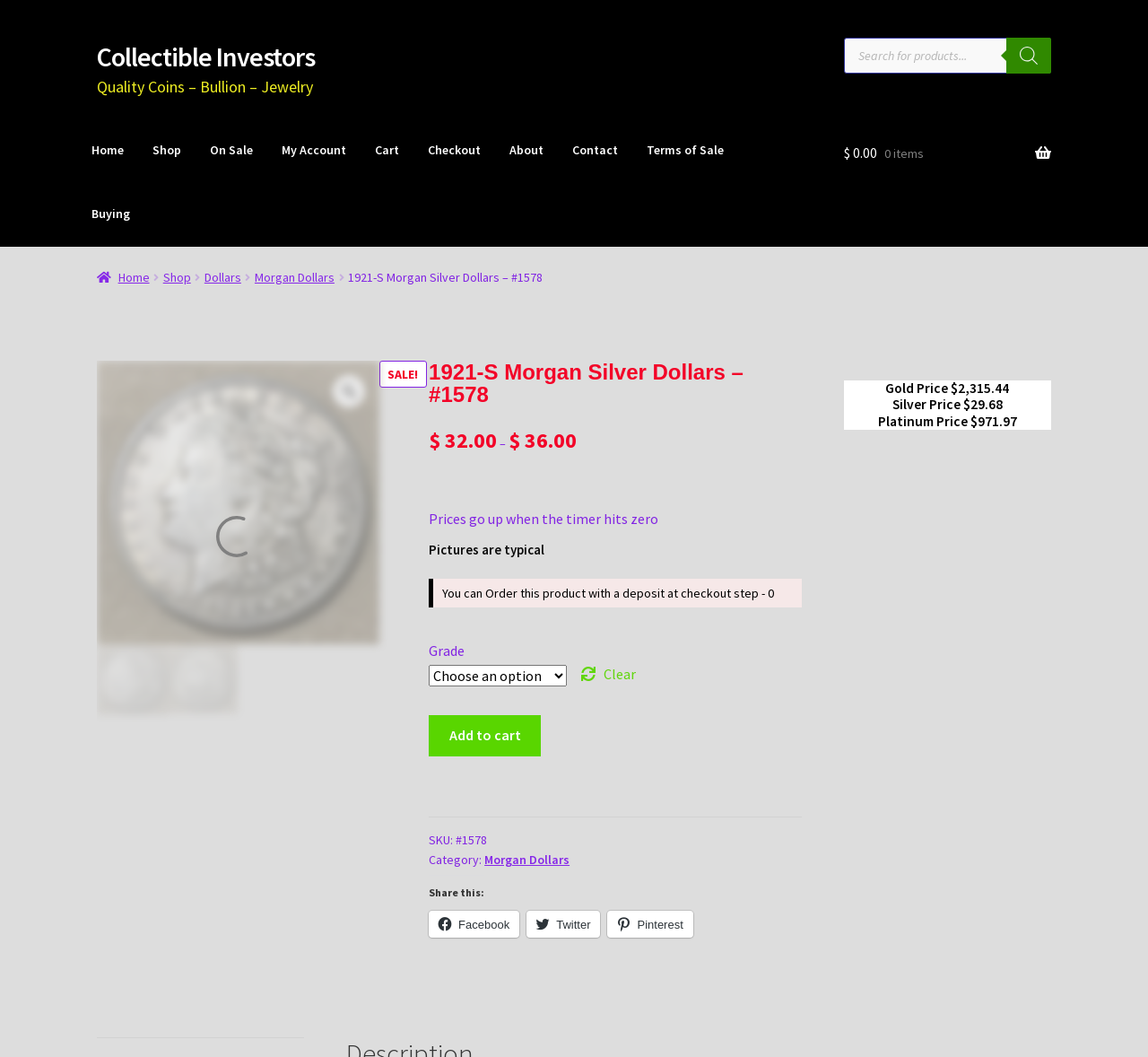What is the purpose of the 'Add to cart' button?
Please look at the screenshot and answer in one word or a short phrase.

To add the product to the cart